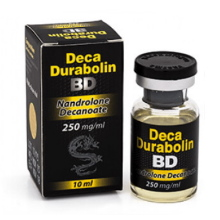What is the primary use of Deca Durabolin BD?
Give a thorough and detailed response to the question.

The primary use of Deca Durabolin BD can be inferred from the caption, which states that the substance is commonly used for muscle growth and recovery, making it a favored choice among bodybuilders and athletes.